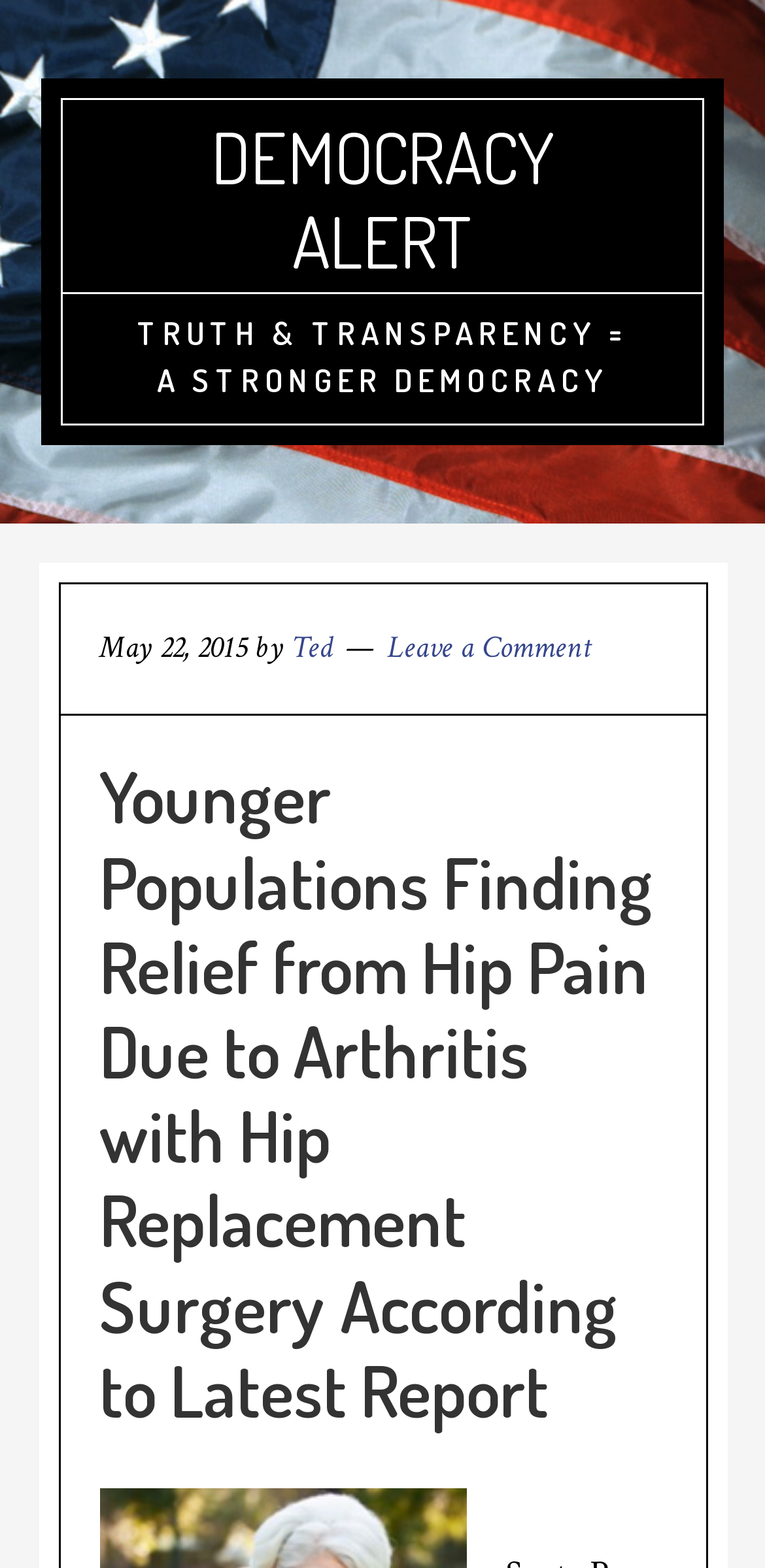Use a single word or phrase to answer the following:
What is the name of the website?

Democracy Alert